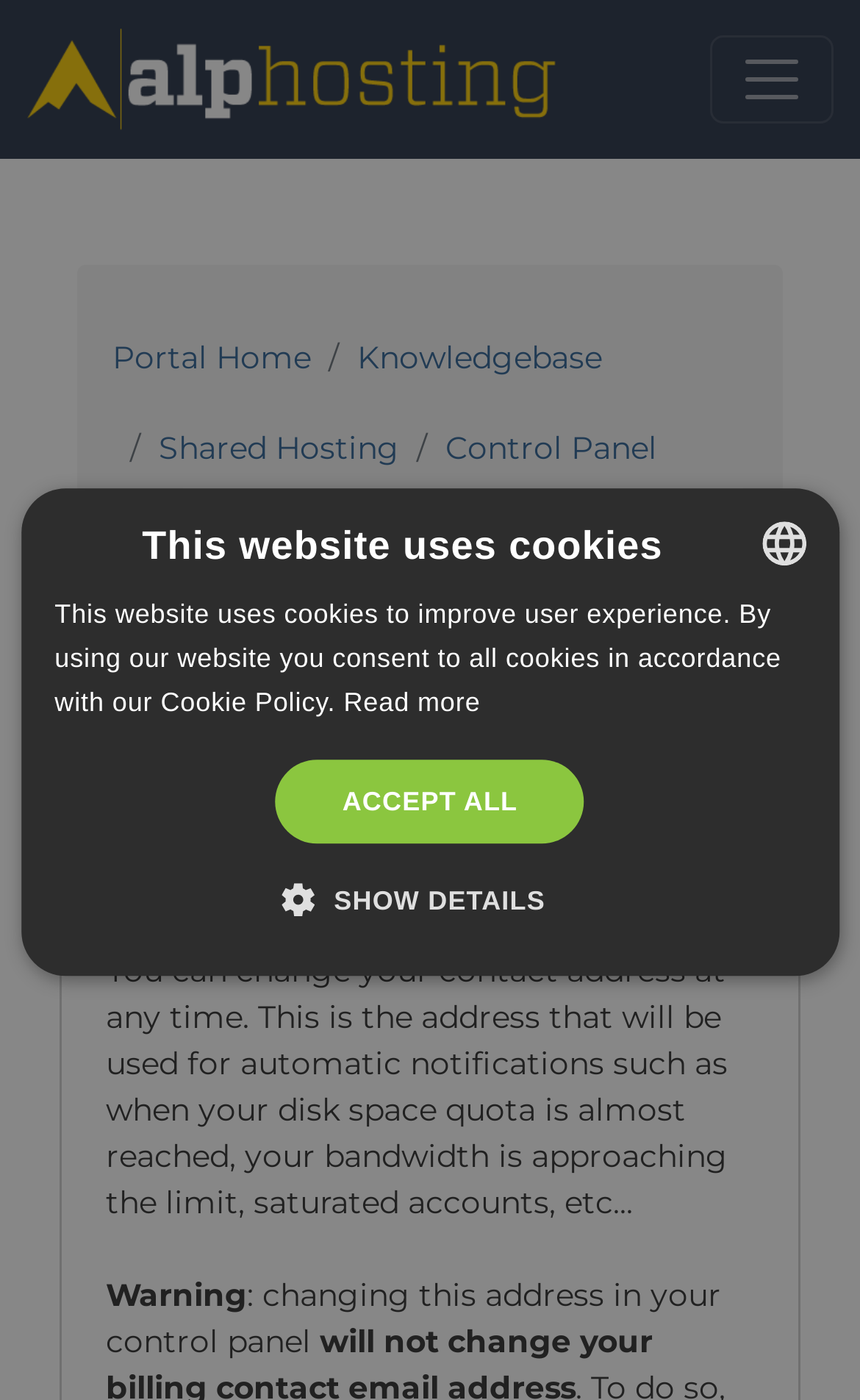Please find the bounding box coordinates (top-left x, top-left y, bottom-right x, bottom-right y) in the screenshot for the UI element described as follows: aria-label="Toggle navigation"

[0.826, 0.025, 0.969, 0.088]